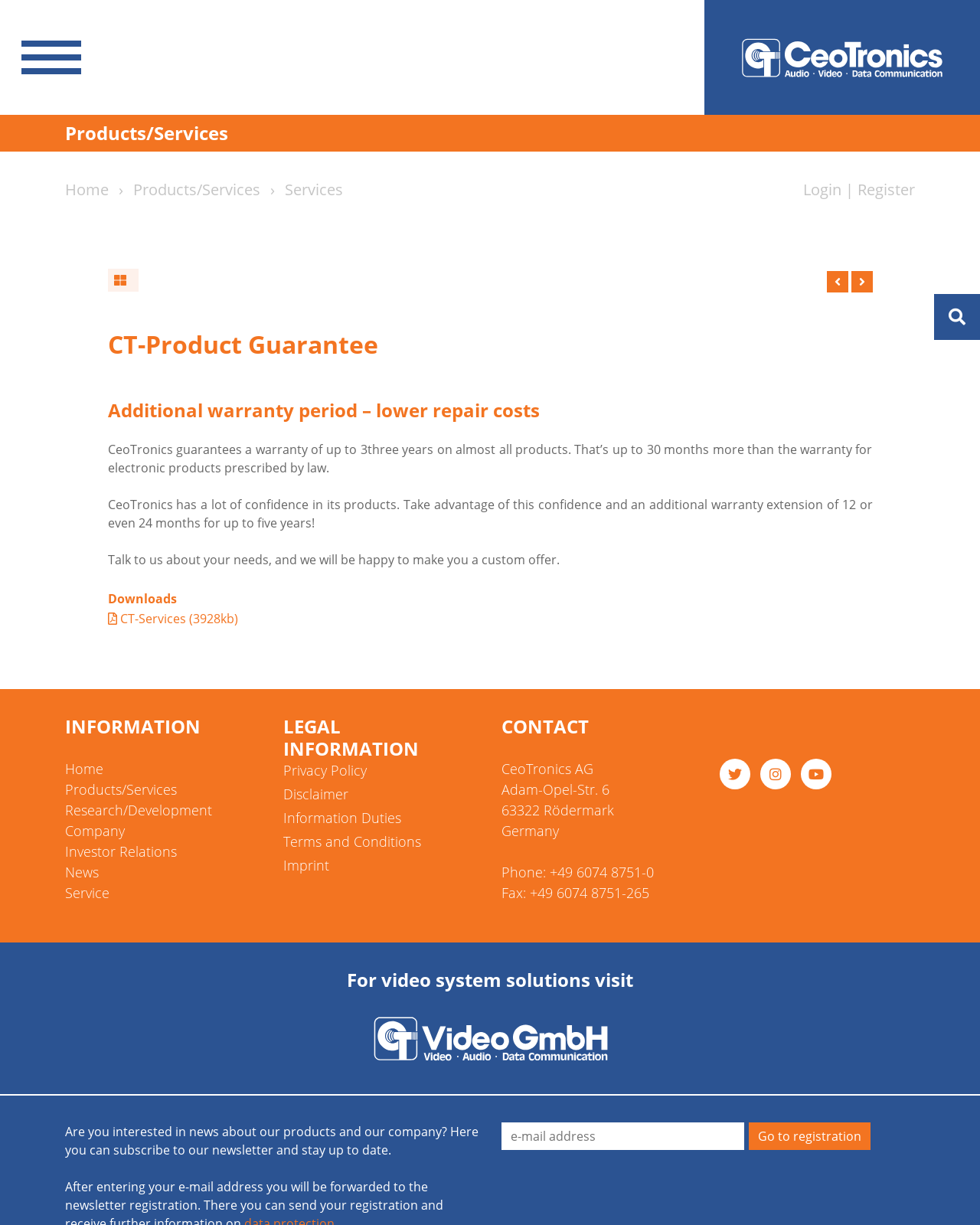Identify the bounding box coordinates for the element you need to click to achieve the following task: "Subscribe to the newsletter". The coordinates must be four float values ranging from 0 to 1, formatted as [left, top, right, bottom].

[0.512, 0.916, 0.759, 0.939]